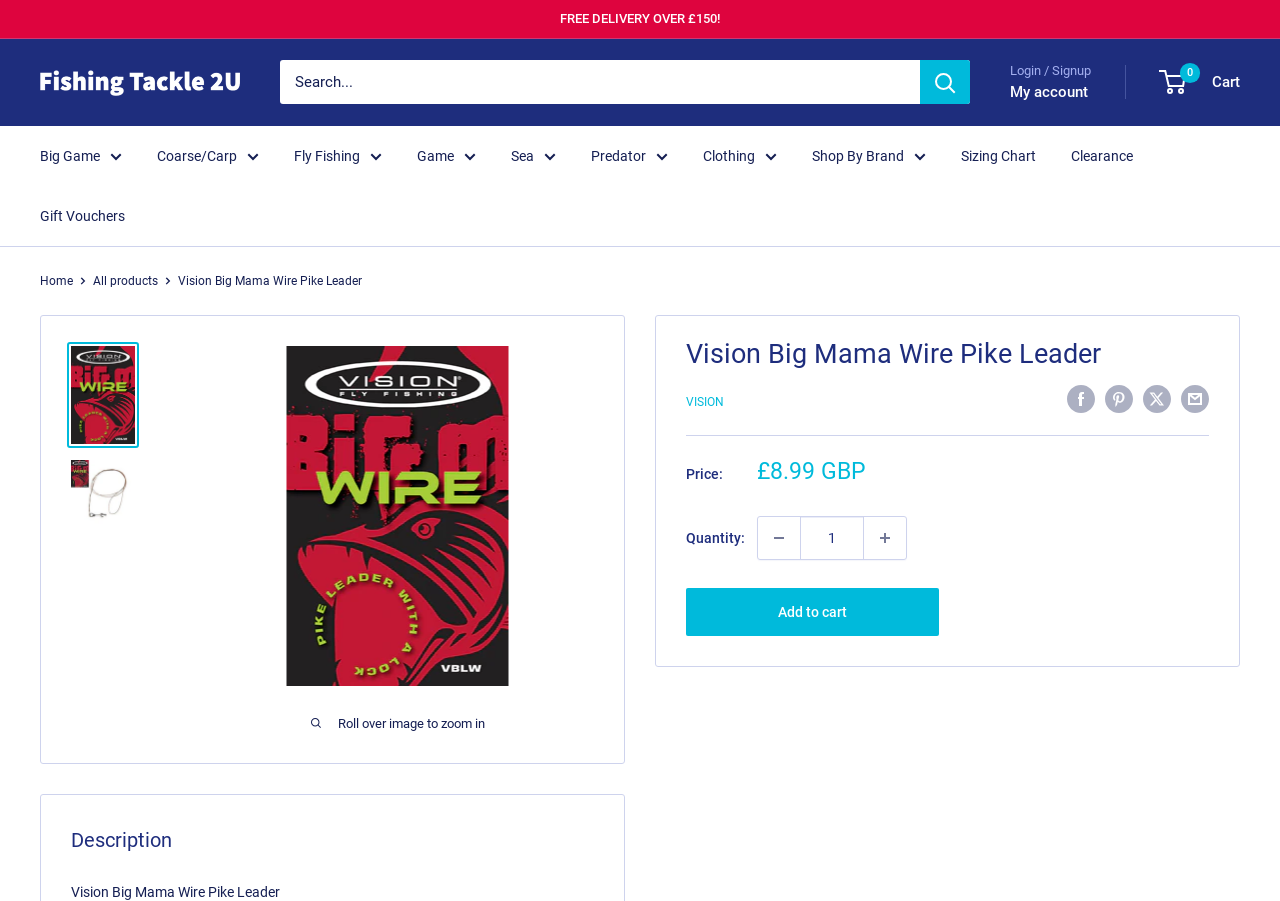Find the bounding box coordinates of the element's region that should be clicked in order to follow the given instruction: "View Big Game products". The coordinates should consist of four float numbers between 0 and 1, i.e., [left, top, right, bottom].

[0.031, 0.158, 0.095, 0.187]